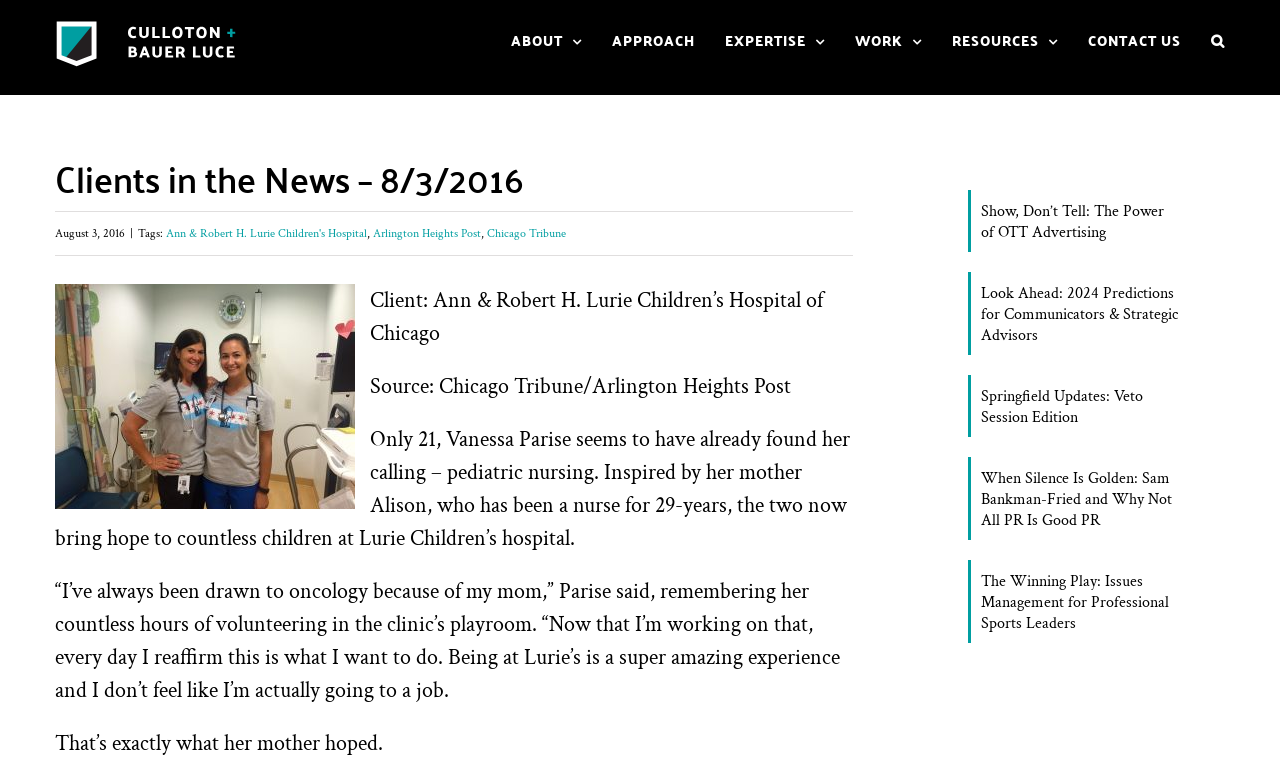Can you show the bounding box coordinates of the region to click on to complete the task described in the instruction: "View the article 'Show, Don’t Tell: The Power of OTT Advertising'"?

[0.766, 0.263, 0.909, 0.317]